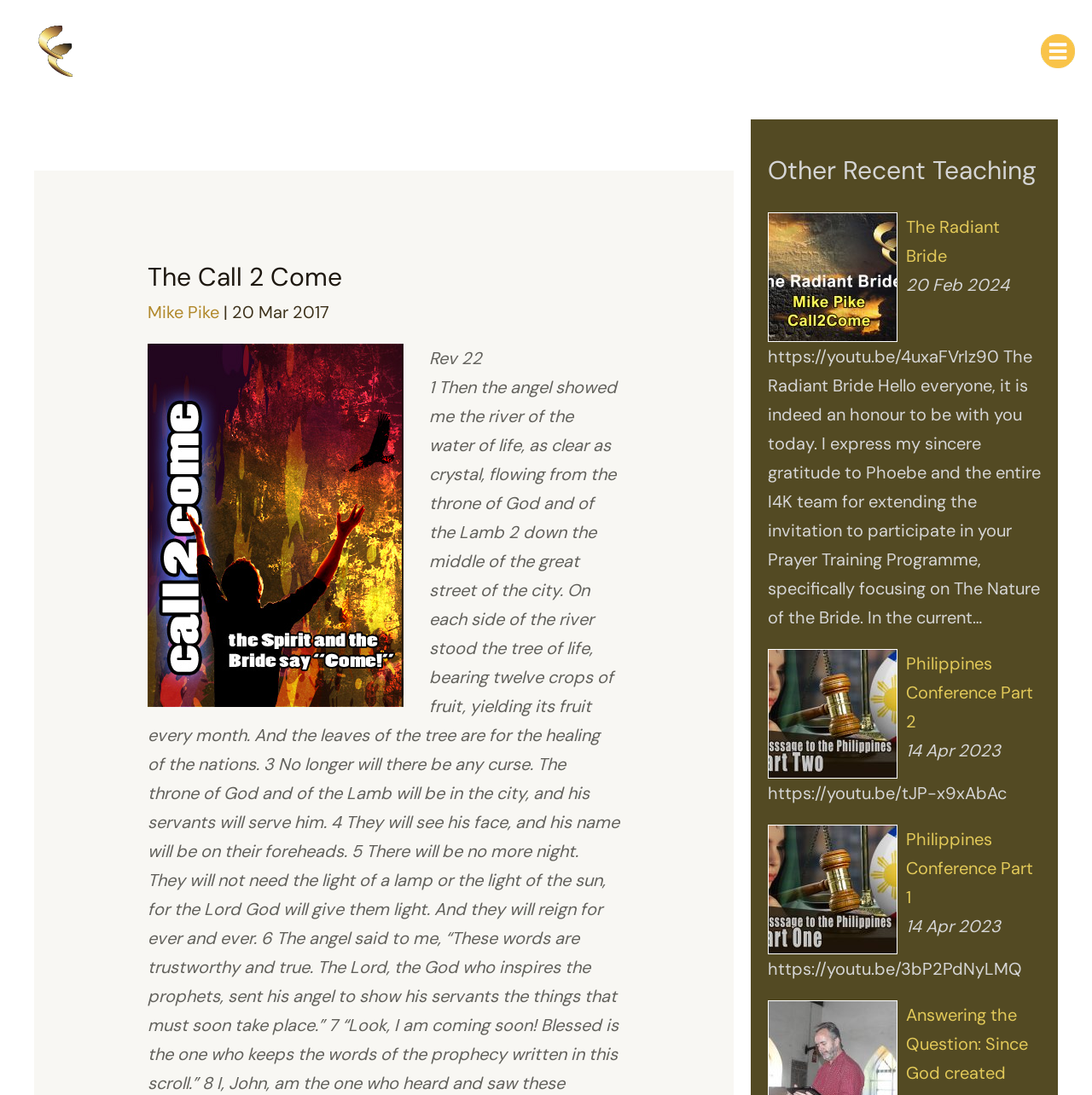Identify the bounding box coordinates of the clickable region to carry out the given instruction: "View the Philippines Conference Part 1".

[0.83, 0.756, 0.946, 0.829]